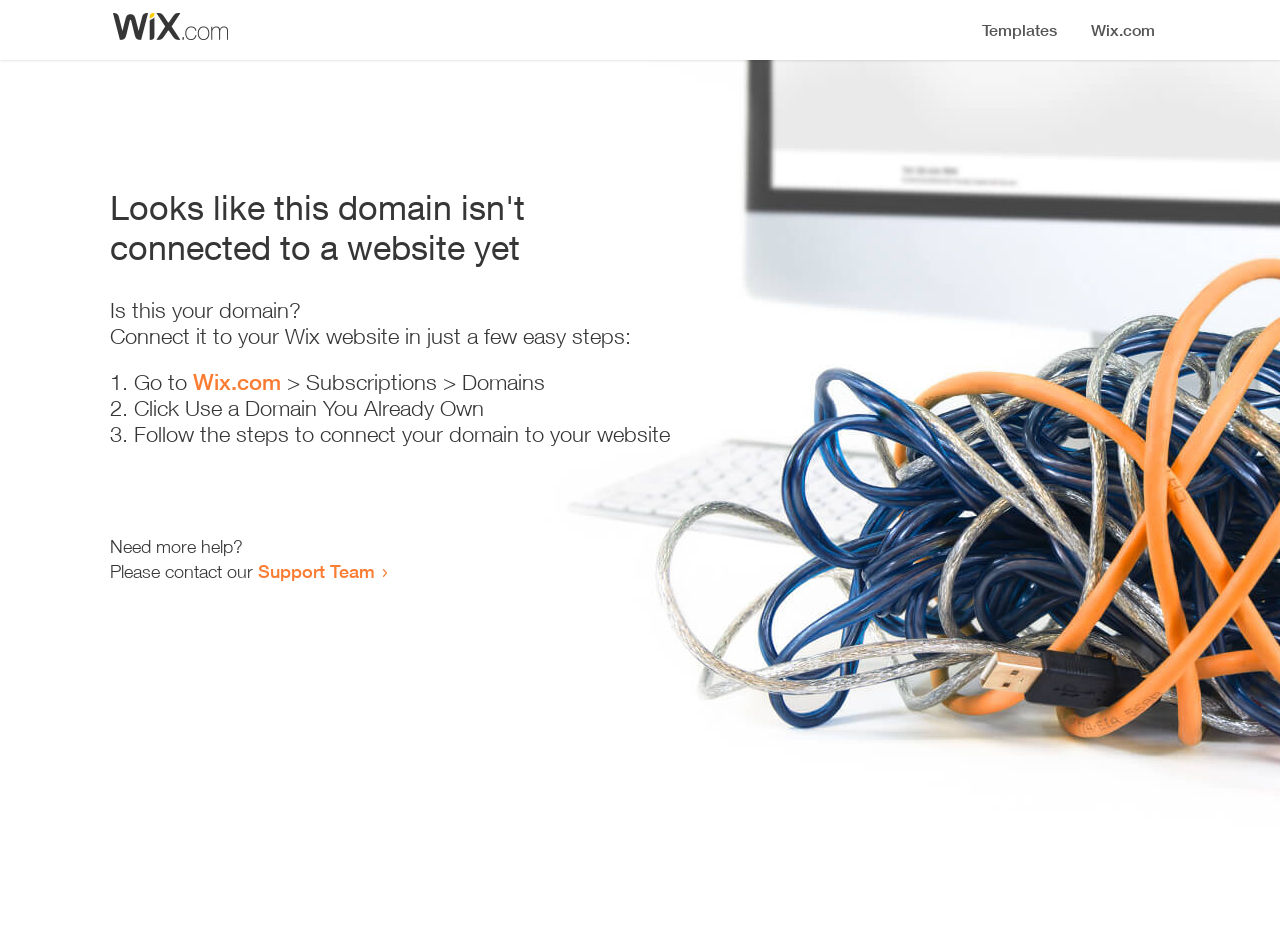What is the main issue with this domain? Examine the screenshot and reply using just one word or a brief phrase.

Not connected to a website